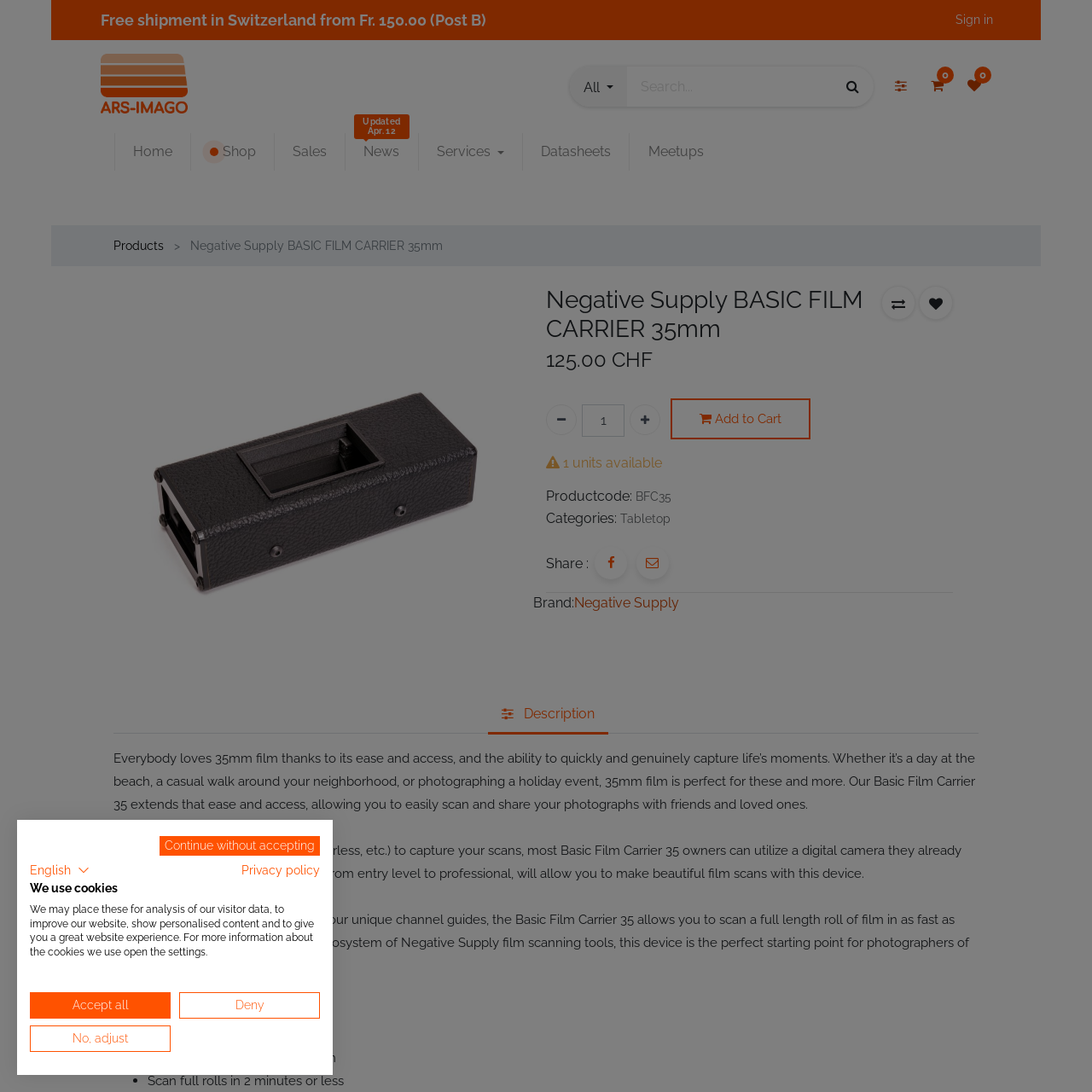Find and specify the bounding box coordinates that correspond to the clickable region for the instruction: "Change language to English".

[0.027, 0.787, 0.082, 0.806]